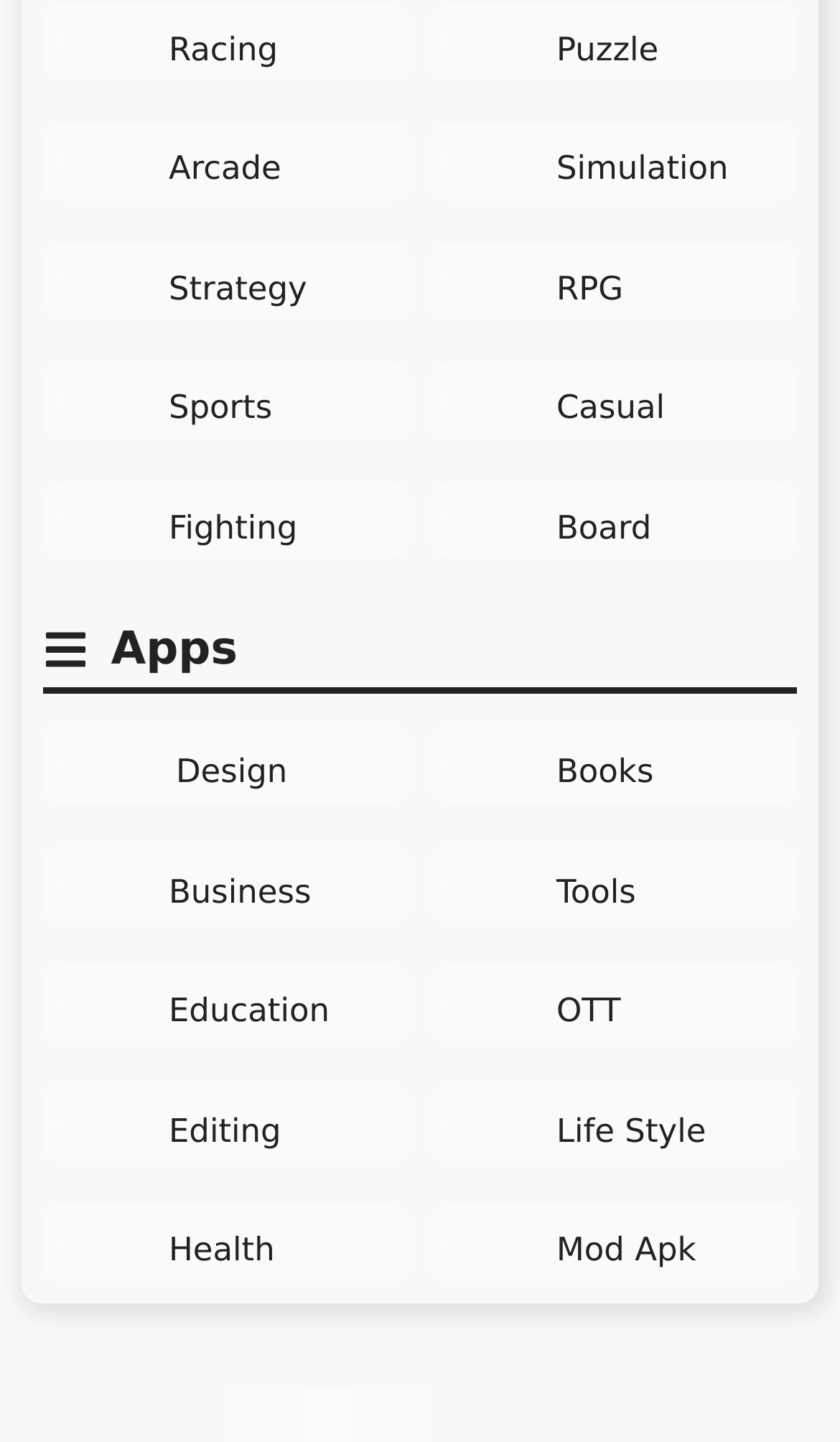Please provide a detailed answer to the question below based on the screenshot: 
What is the category of apps located at the top-left corner of the webpage?

Based on the bounding box coordinates, I can see that the top-left corner of the webpage has a heading element with the text 'Racing', which indicates that the category of apps located at the top-left corner is Racing.